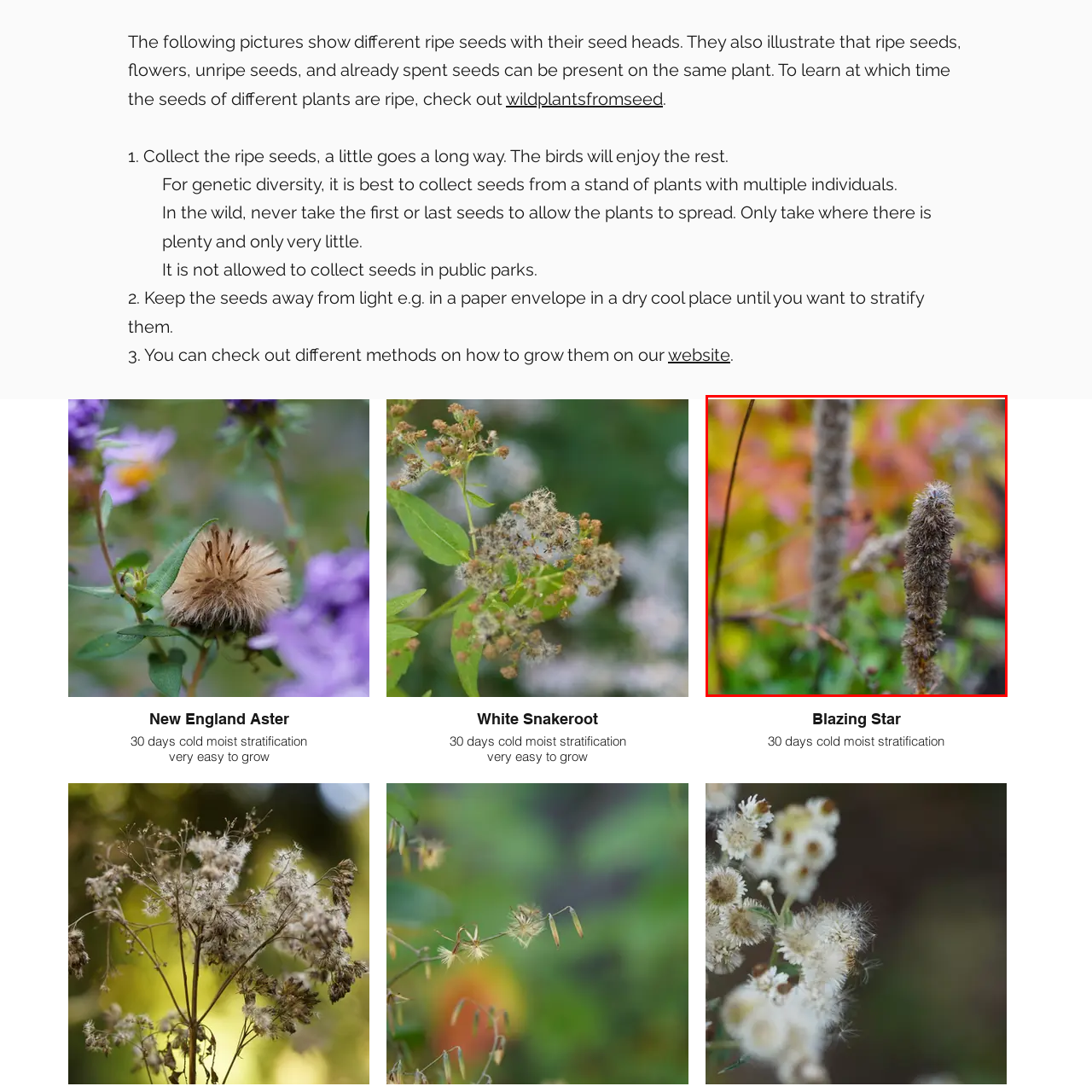View the image highlighted in red and provide one word or phrase: Why is Blazing Star a favorite among gardeners?

Easy cultivation